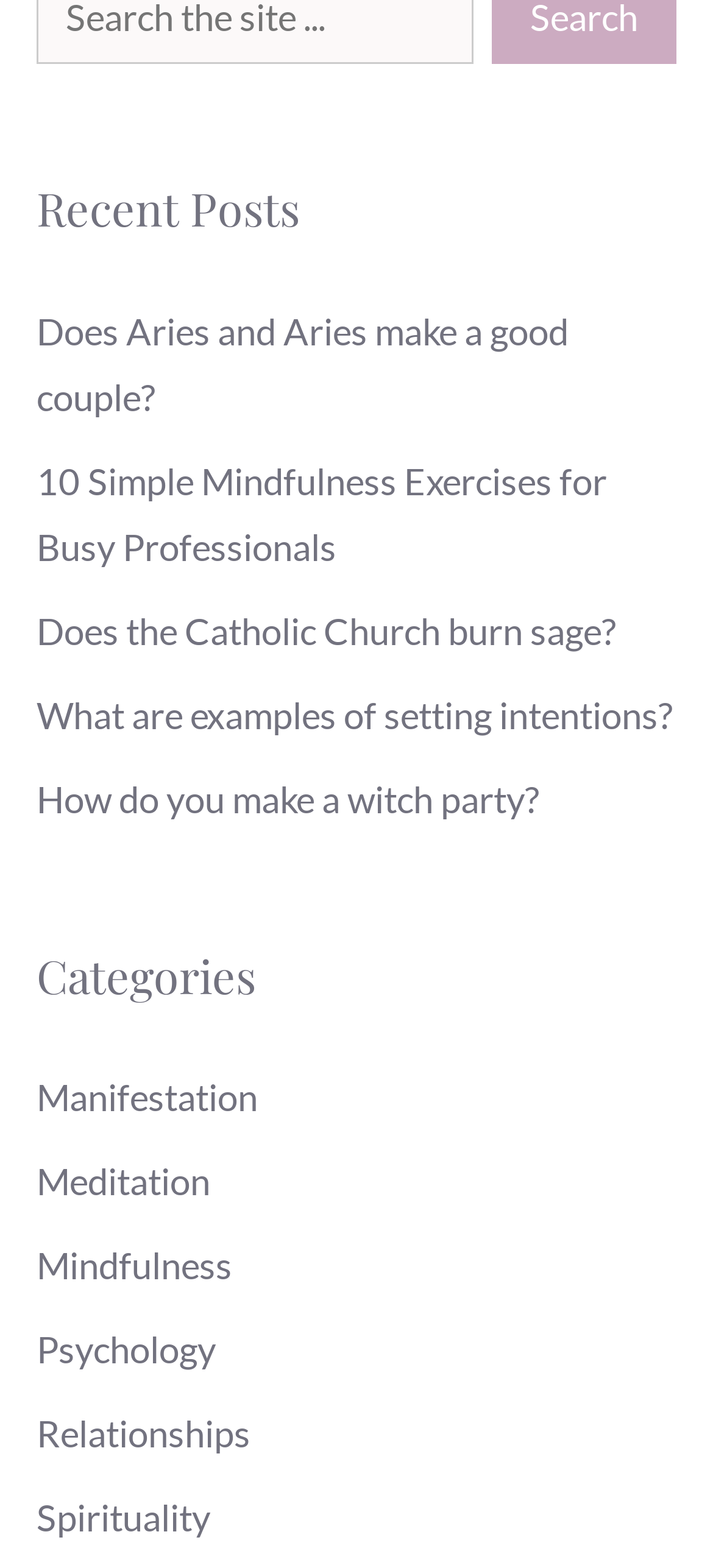Please study the image and answer the question comprehensively:
How many posts are listed under 'Recent Posts'?

The number of posts listed under 'Recent Posts' can be determined by counting the link elements under the 'Recent Posts' heading. There are 5 link elements, corresponding to the post titles.